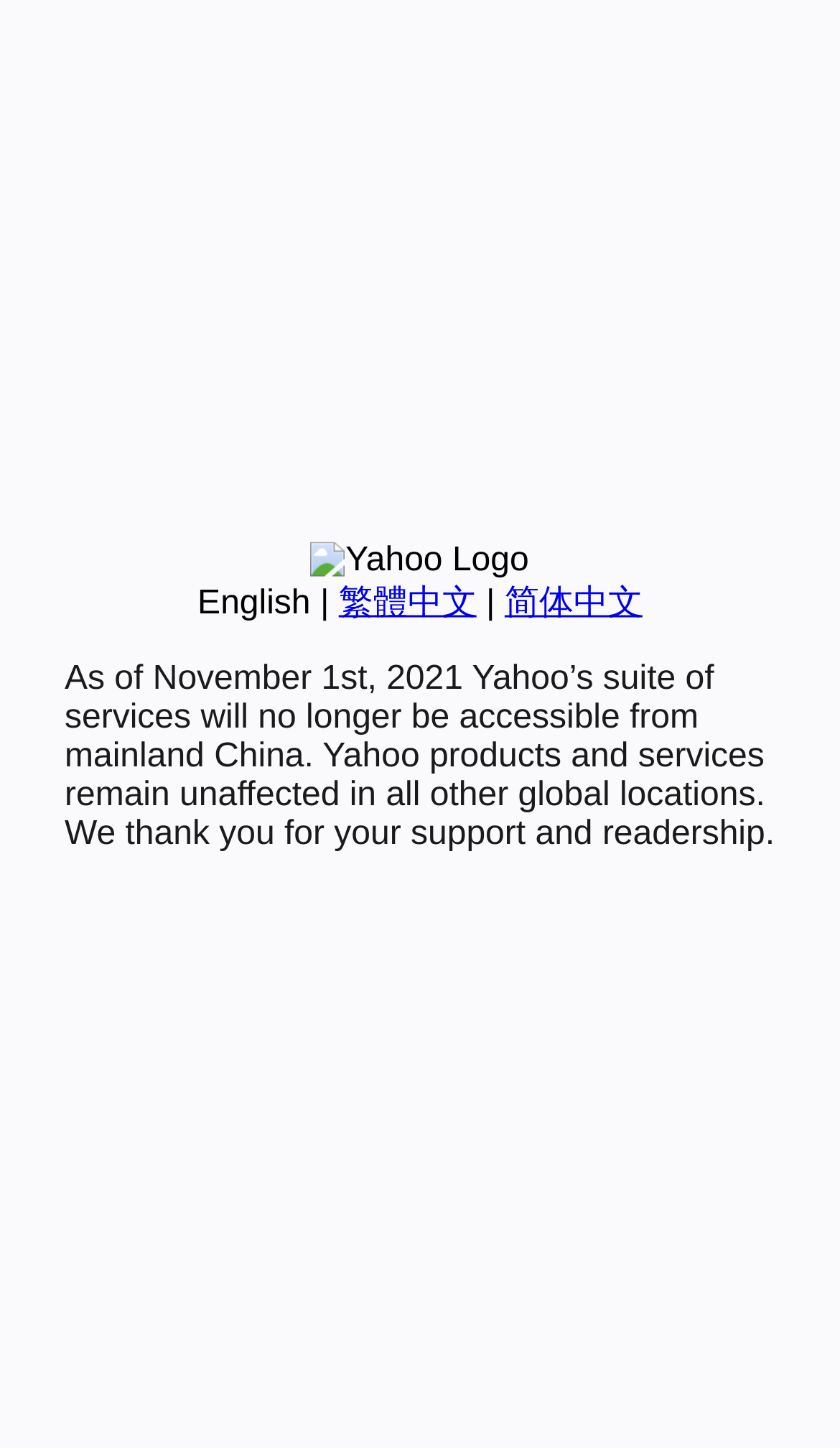Determine the bounding box of the UI component based on this description: "简体中文". The bounding box coordinates should be four float values between 0 and 1, i.e., [left, top, right, bottom].

[0.601, 0.404, 0.765, 0.429]